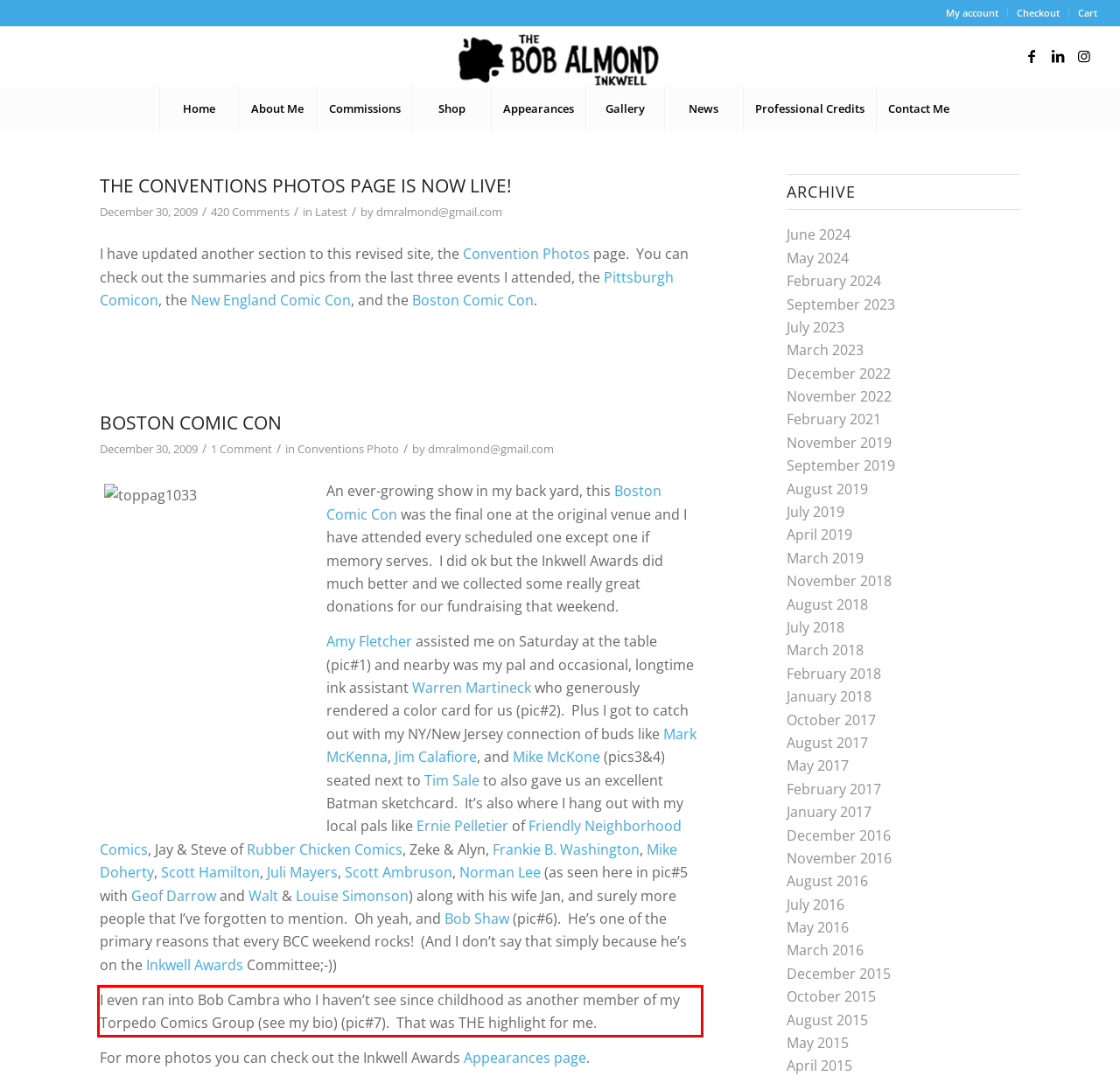Observe the screenshot of the webpage that includes a red rectangle bounding box. Conduct OCR on the content inside this red bounding box and generate the text.

I even ran into Bob Cambra who I haven’t see since childhood as another member of my Torpedo Comics Group (see my bio) (pic#7). That was THE highlight for me.